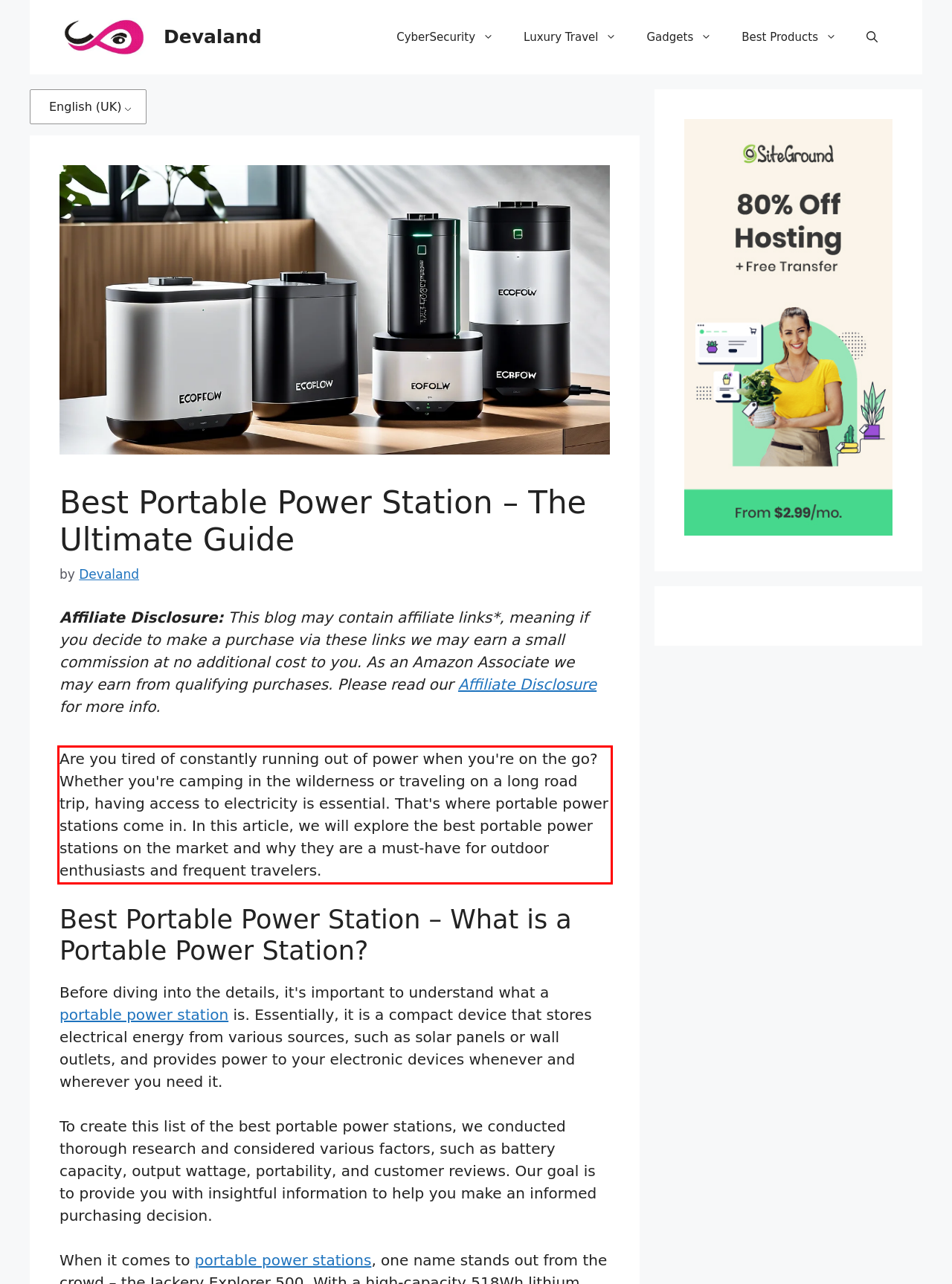Review the webpage screenshot provided, and perform OCR to extract the text from the red bounding box.

Are you tired of constantly running out of power when you're on the go? Whether you're camping in the wilderness or traveling on a long road trip, having access to electricity is essential. That's where portable power stations come in. In this article, we will explore the best portable power stations on the market and why they are a must-have for outdoor enthusiasts and frequent travelers.